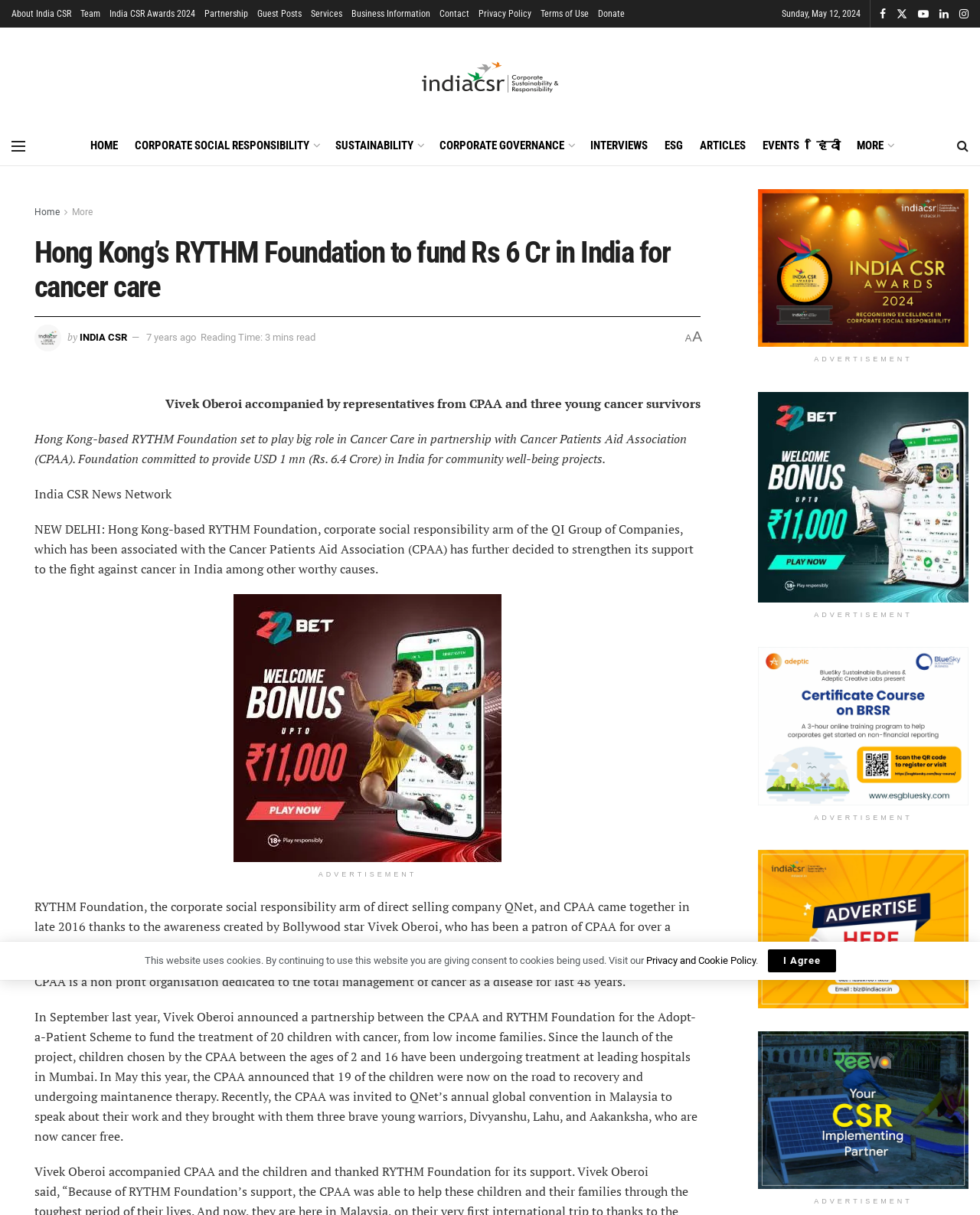Please find the bounding box coordinates of the section that needs to be clicked to achieve this instruction: "Click on the 'HOME' link".

[0.092, 0.11, 0.12, 0.129]